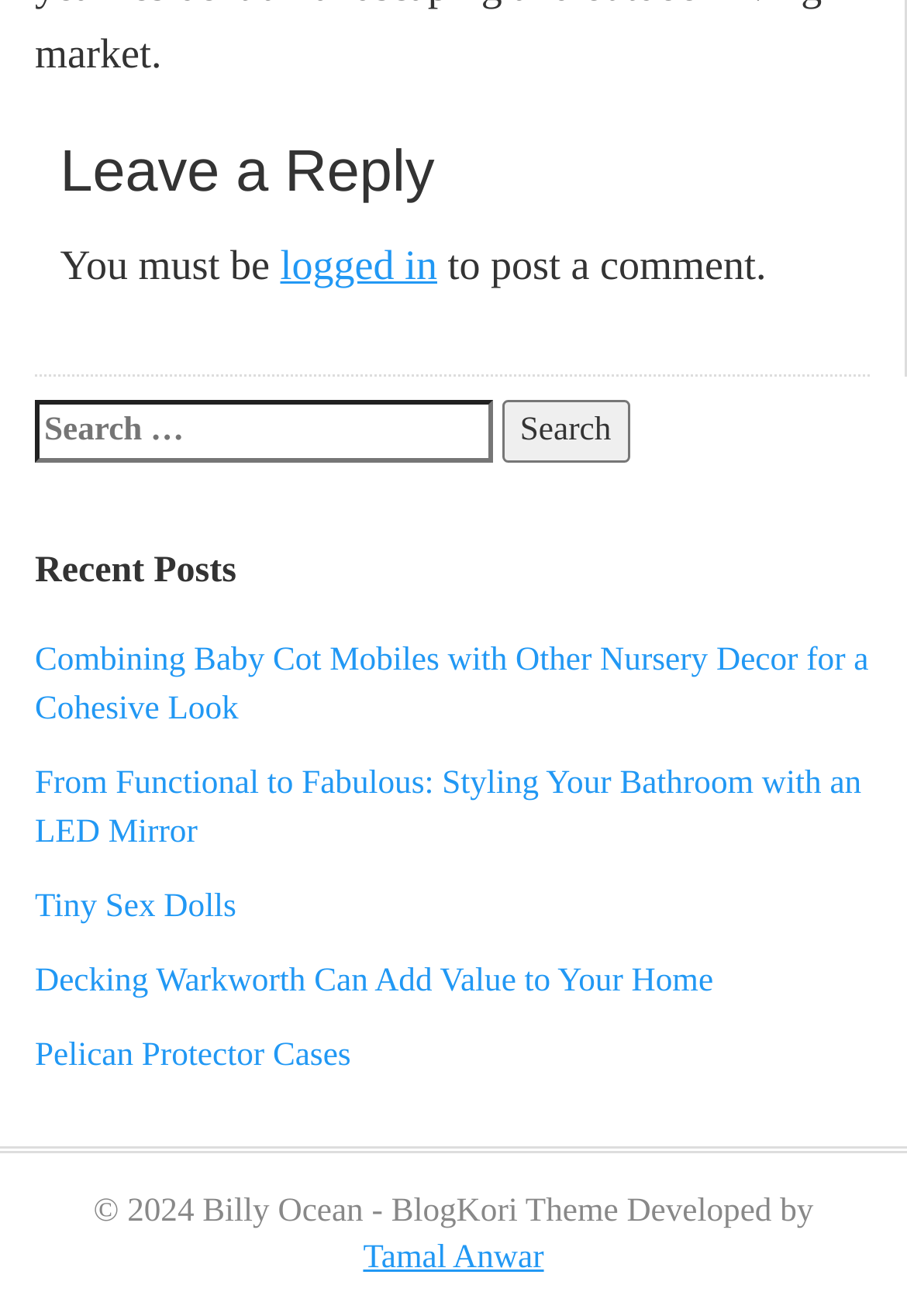Mark the bounding box of the element that matches the following description: "value="Search"".

[0.553, 0.305, 0.694, 0.352]